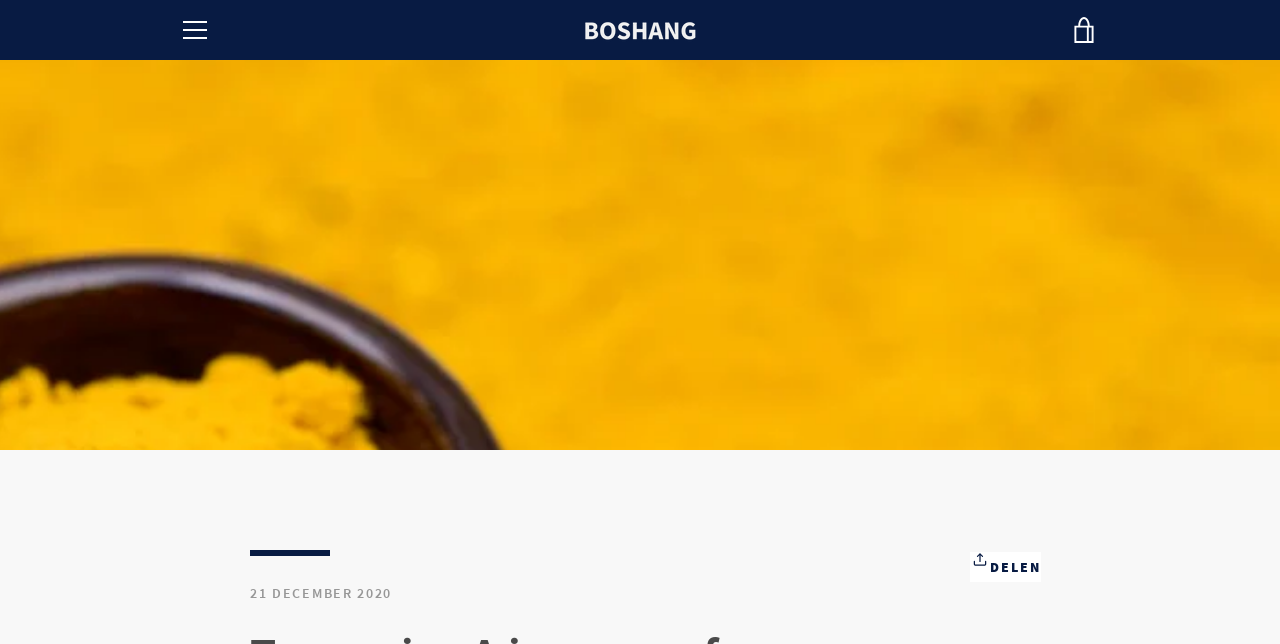Specify the bounding box coordinates of the area that needs to be clicked to achieve the following instruction: "Enter your name in the 'Name' field".

None